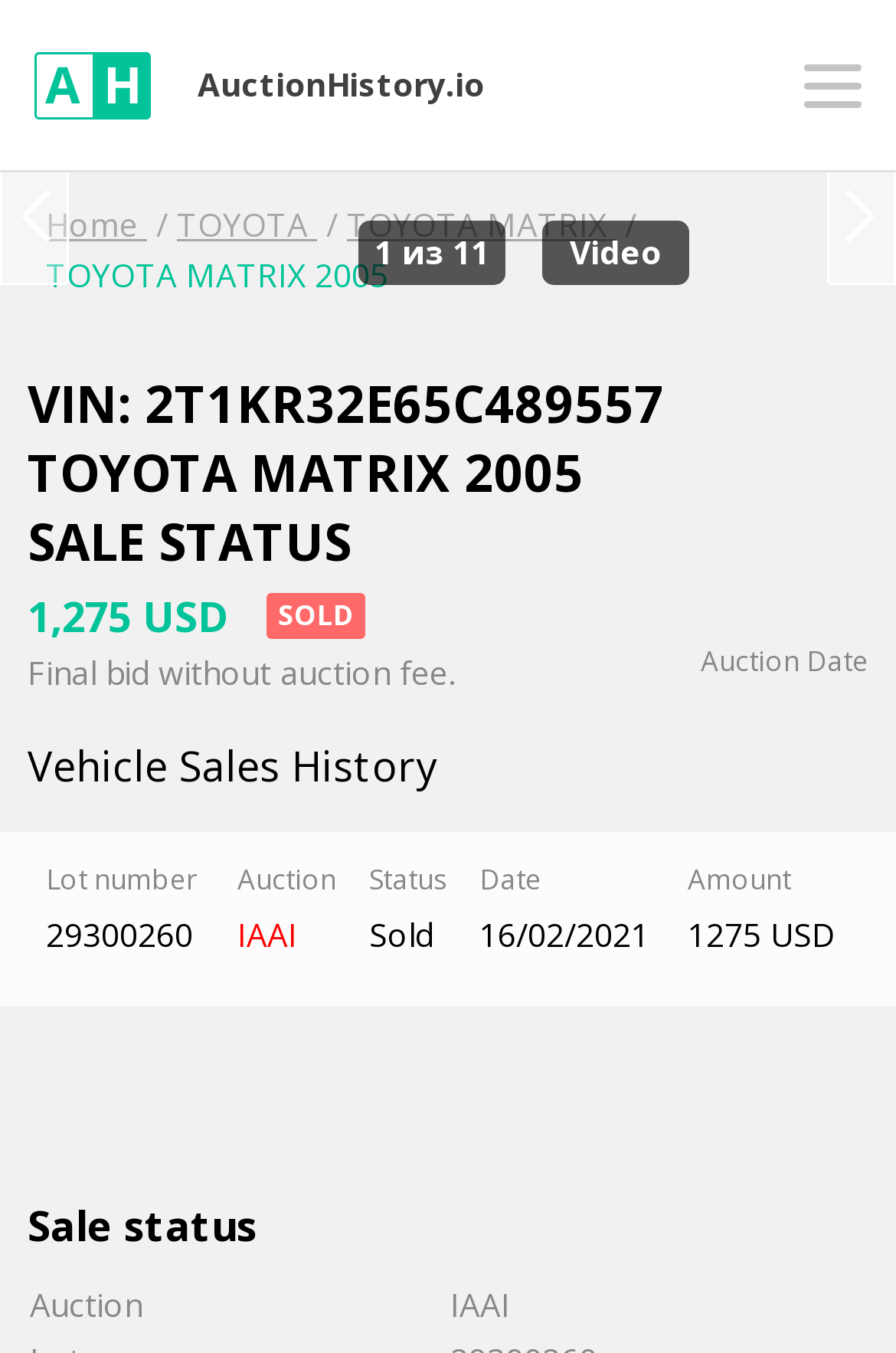Locate and extract the text of the main heading on the webpage.

VIN: 2T1KR32E65C489557
TOYOTA MATRIX 2005
SALE STATUS